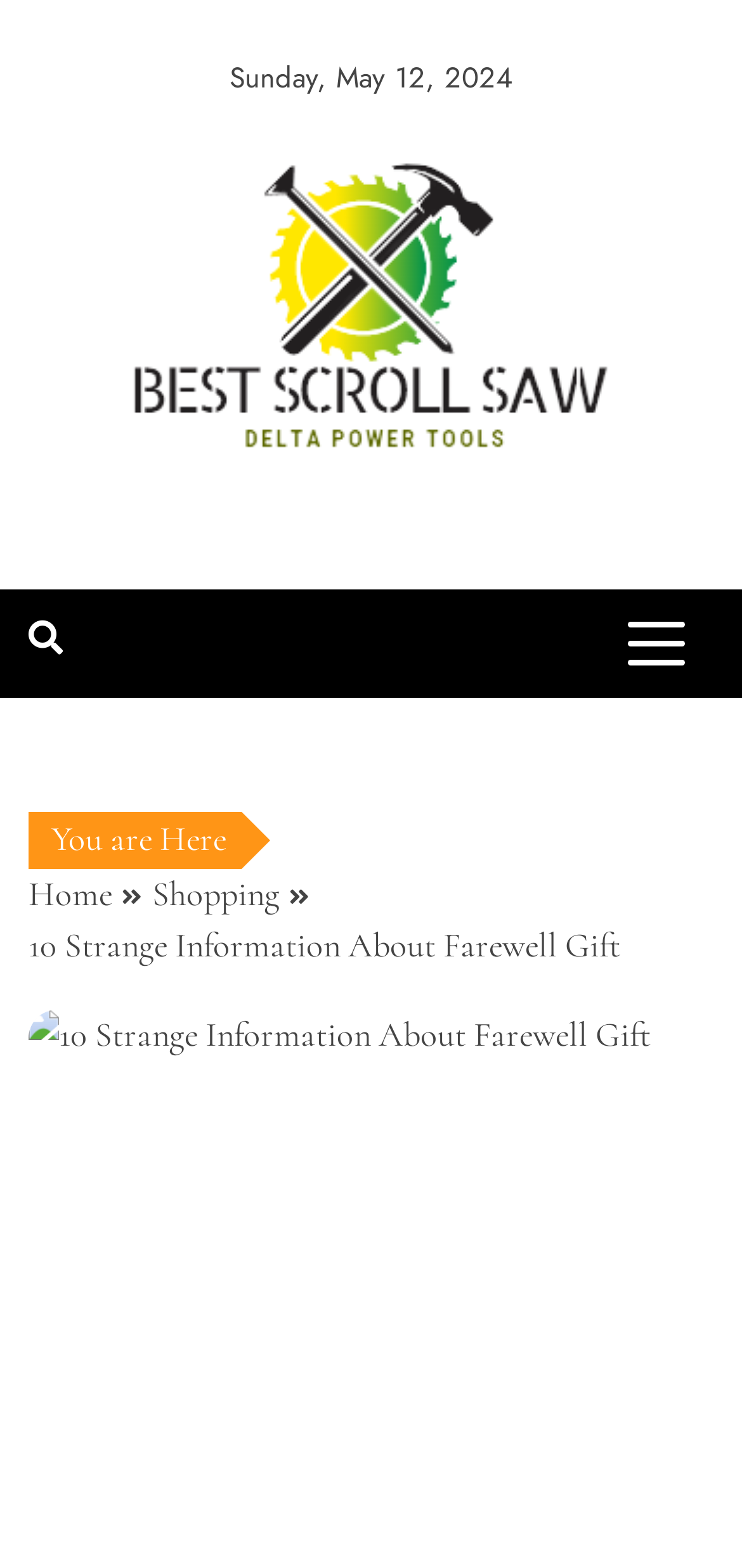Using the details from the image, please elaborate on the following question: What is the icon on the top left corner?

I found an icon on the top left corner of the webpage, which is represented by the Unicode character 'uf002'. This icon is likely a navigation or menu button.